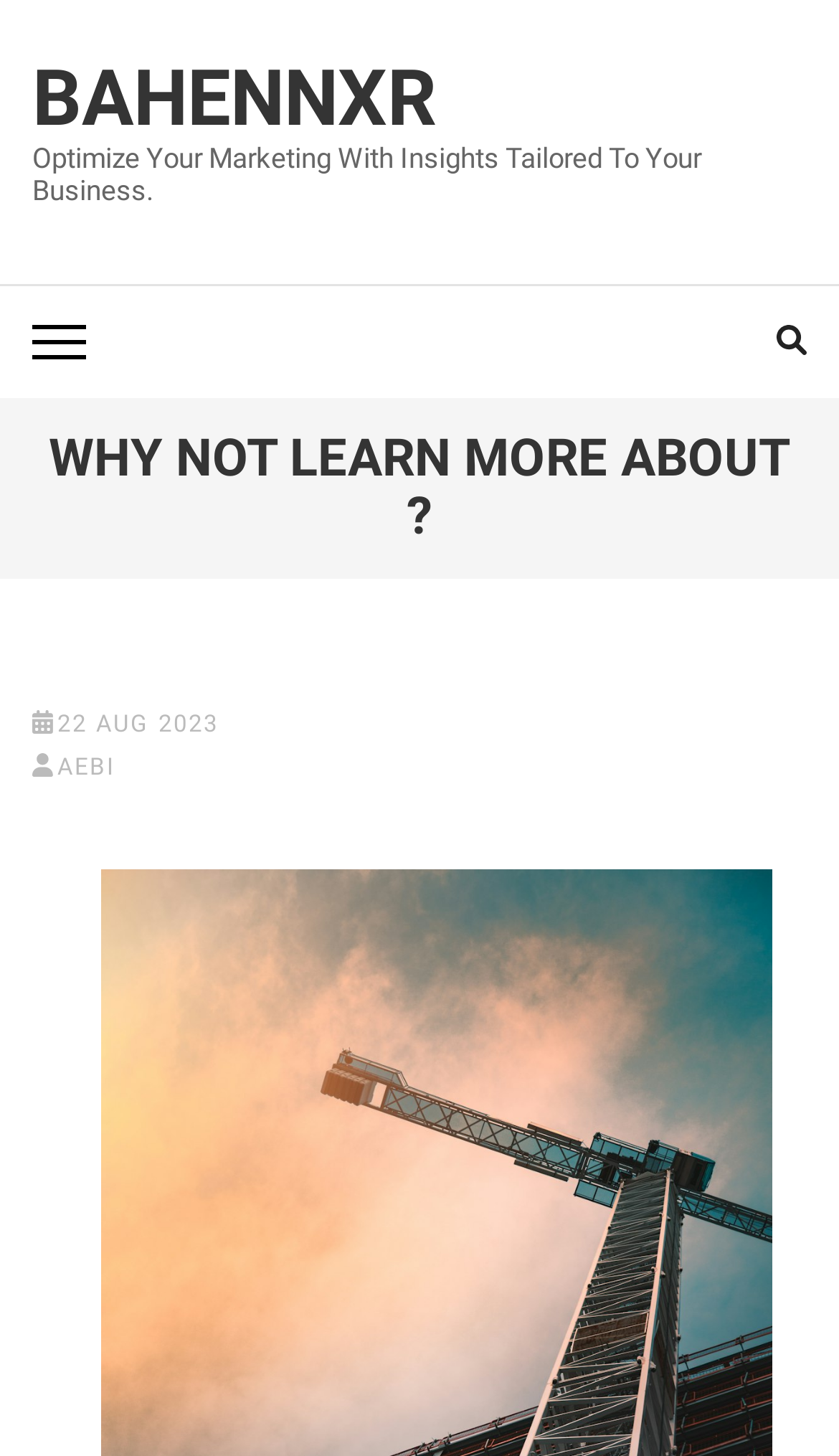What is the text of the first link?
Please use the image to deliver a detailed and complete answer.

The first link is located at the top of the webpage with a bounding box of [0.038, 0.037, 0.521, 0.099]. The OCR text of this link is 'BAHENNXR'.